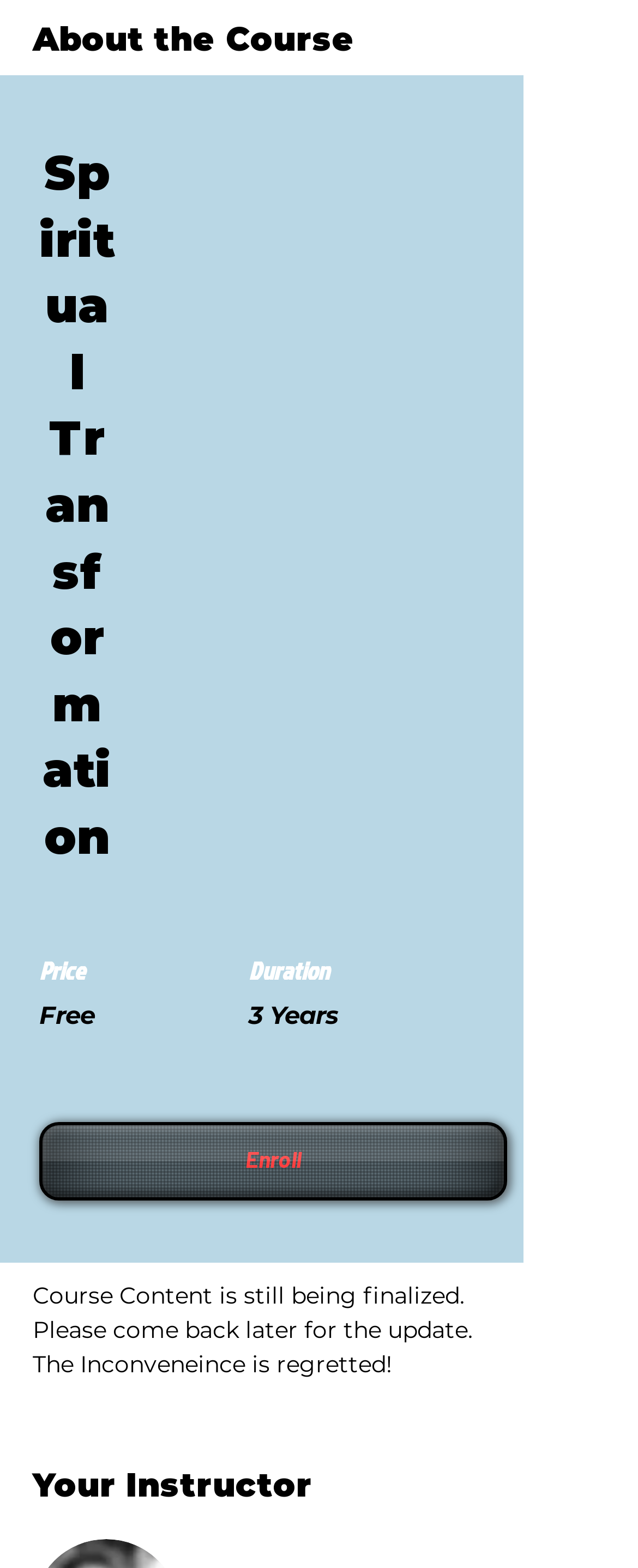Analyze the image and deliver a detailed answer to the question: What is the current status of the course content?

I found the answer by reading the message at the bottom of the webpage, which states 'Course Content is still being finalized. Please come back later for the update. The Inconvenience is regretted!'.